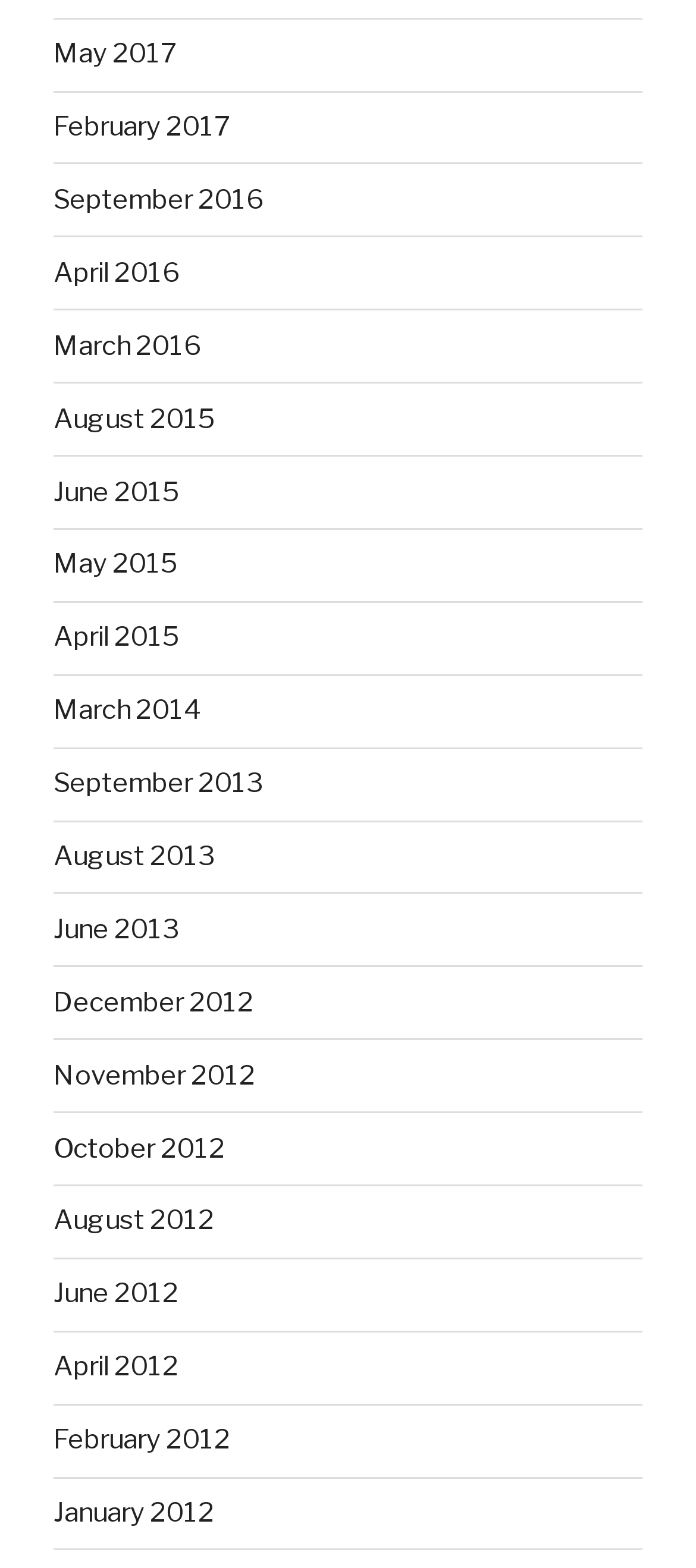How many links are available for the year 2017?
Based on the screenshot, answer the question with a single word or phrase.

2